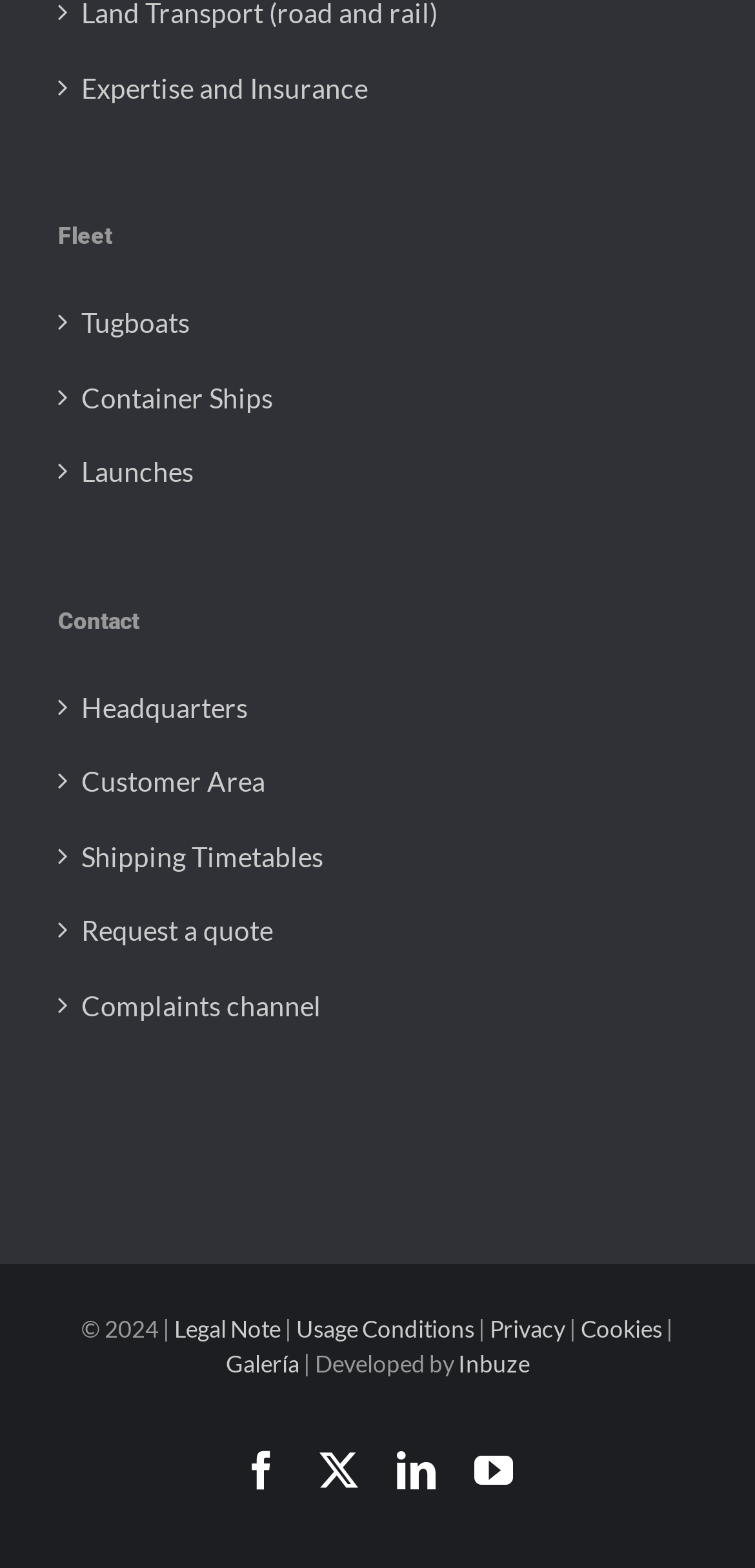Identify the bounding box coordinates for the element you need to click to achieve the following task: "Search for something". Provide the bounding box coordinates as four float numbers between 0 and 1, in the form [left, top, right, bottom].

None